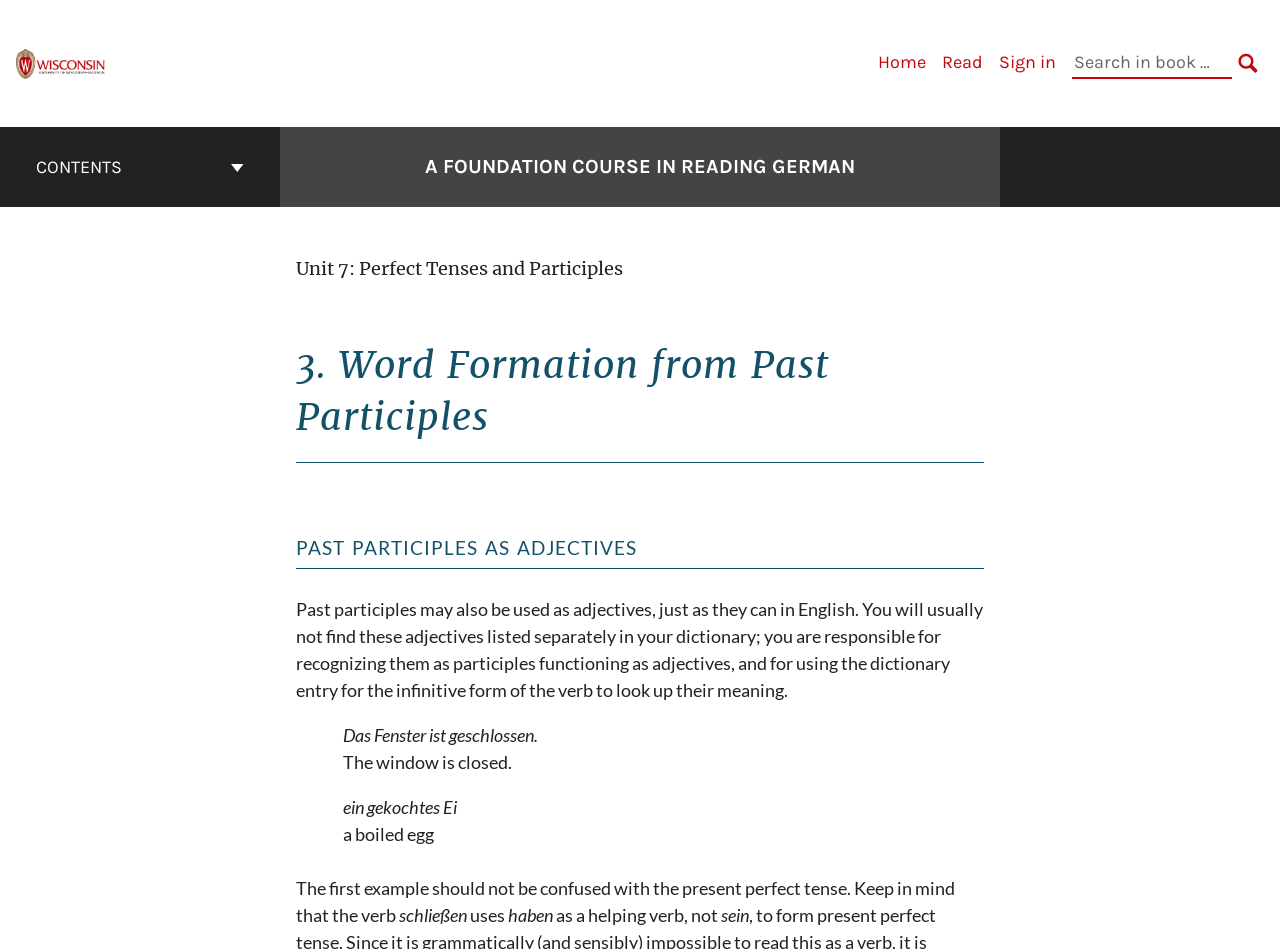What is the meaning of 'Das Fenster ist geschlossen'?
Refer to the image and give a detailed response to the question.

The meaning of 'Das Fenster ist geschlossen' can be found in the text, where it is translated to 'The window is closed'.